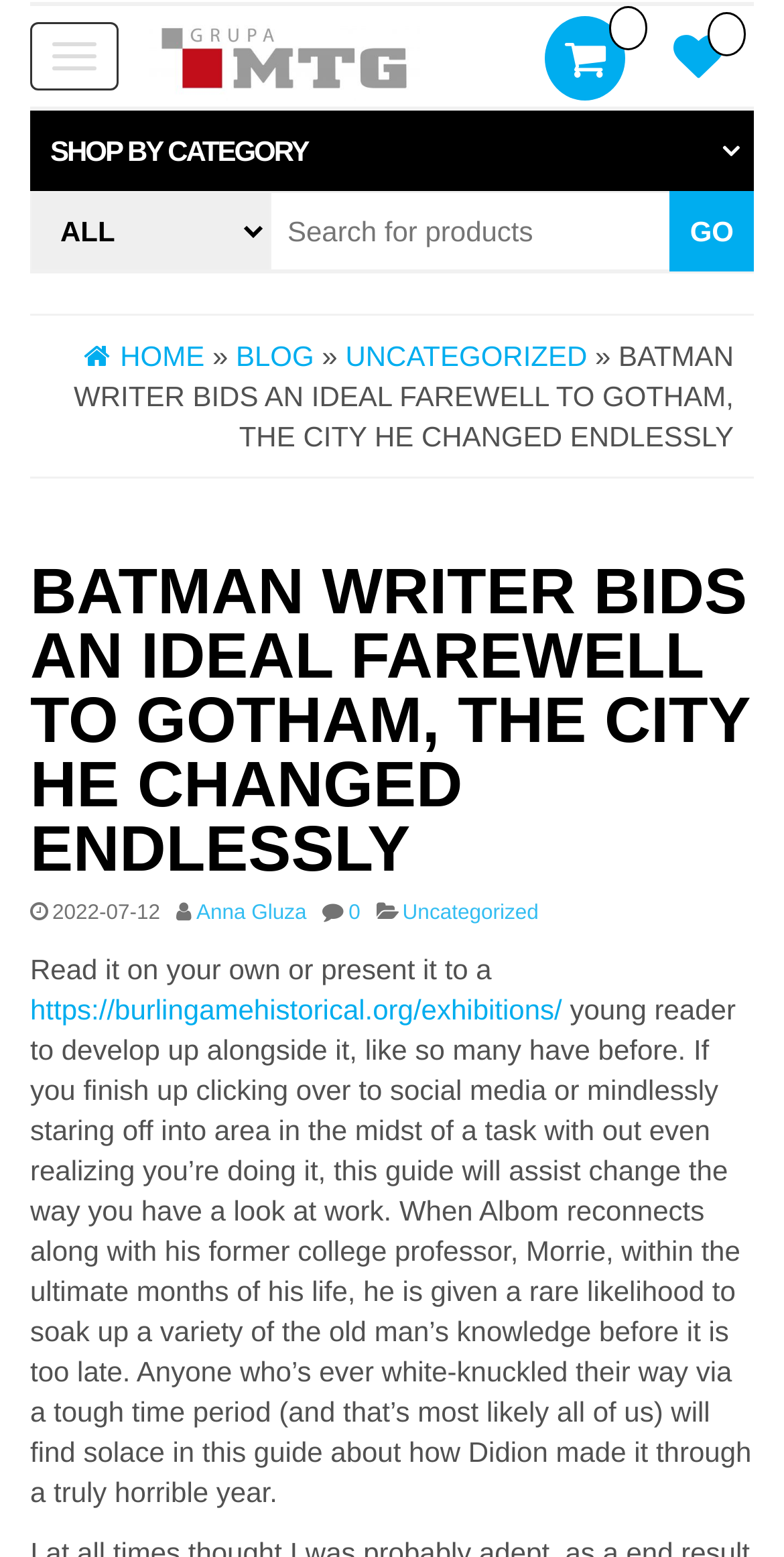Pinpoint the bounding box coordinates for the area that should be clicked to perform the following instruction: "Search for products".

[0.344, 0.123, 0.959, 0.174]